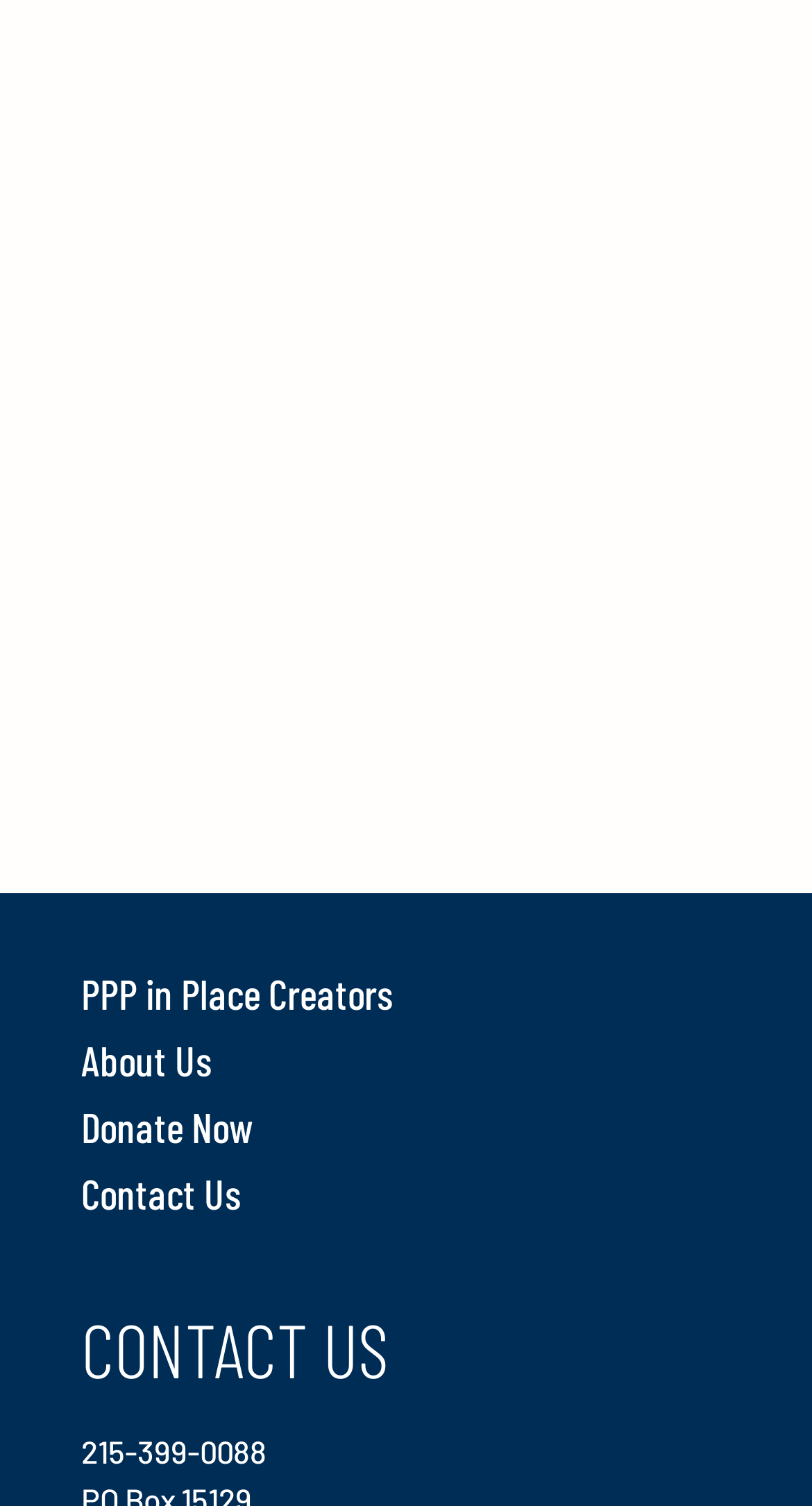Use the information in the screenshot to answer the question comprehensively: What is the title of the section at the bottom of the webpage?

The section at the bottom of the webpage has a heading 'CONTACT US', which suggests that it contains contact information for the organization or service.